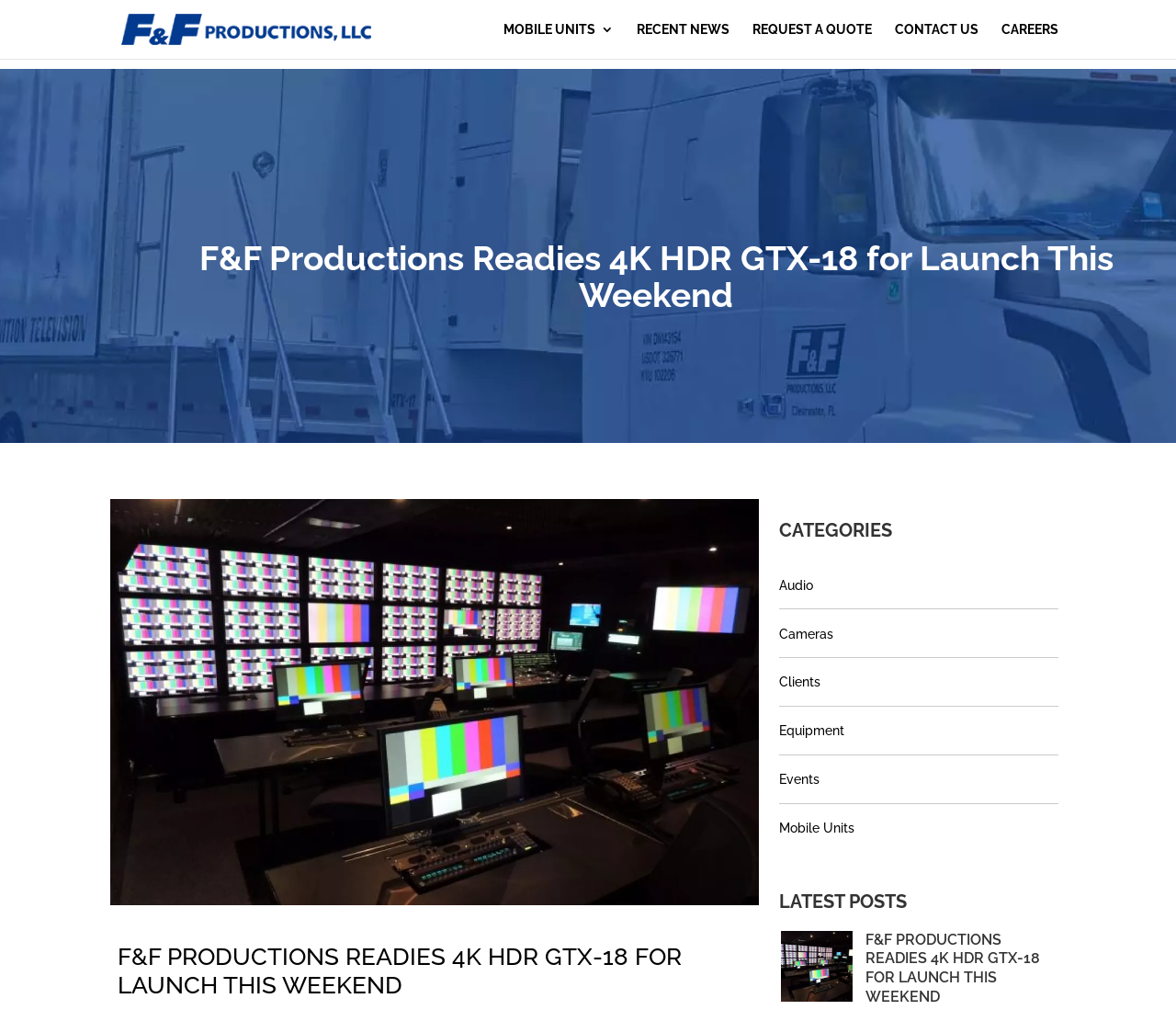Using the webpage screenshot, locate the HTML element that fits the following description and provide its bounding box: "Contact Us".

[0.761, 0.023, 0.832, 0.058]